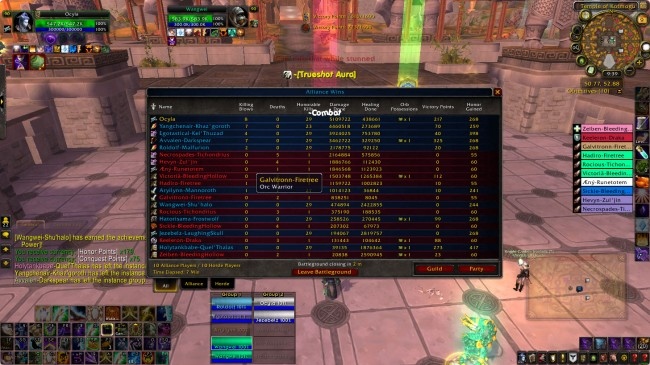Generate a detailed explanation of the scene depicted in the image.

The image captures an intense moment from the popular MMORPG World of Warcraft, showcasing the combat statistics interface after a PvP battle. The screen displays a detailed breakdown of players' performances, including damage dealt, deaths, and victory points. 

At the top, prominent player names and their associated classes are listed, indicating their contributions to the match. For example, "Galthorn-Firetree" is identified as an Orc Warrior, reflecting the class specialization. The statistics are organized in columns with headers such as "Name," "Death," "Damage," and "Victory Points," allowing players to assess their effectiveness in the encounter.

The colorful elements on the screen, including health bars and activity notifications, suggest a vibrant and dynamic gaming environment. Overall, this interface serves as a crucial tool for players to evaluate their strategies and performance in battle, highlighting the competitive nature of the game.